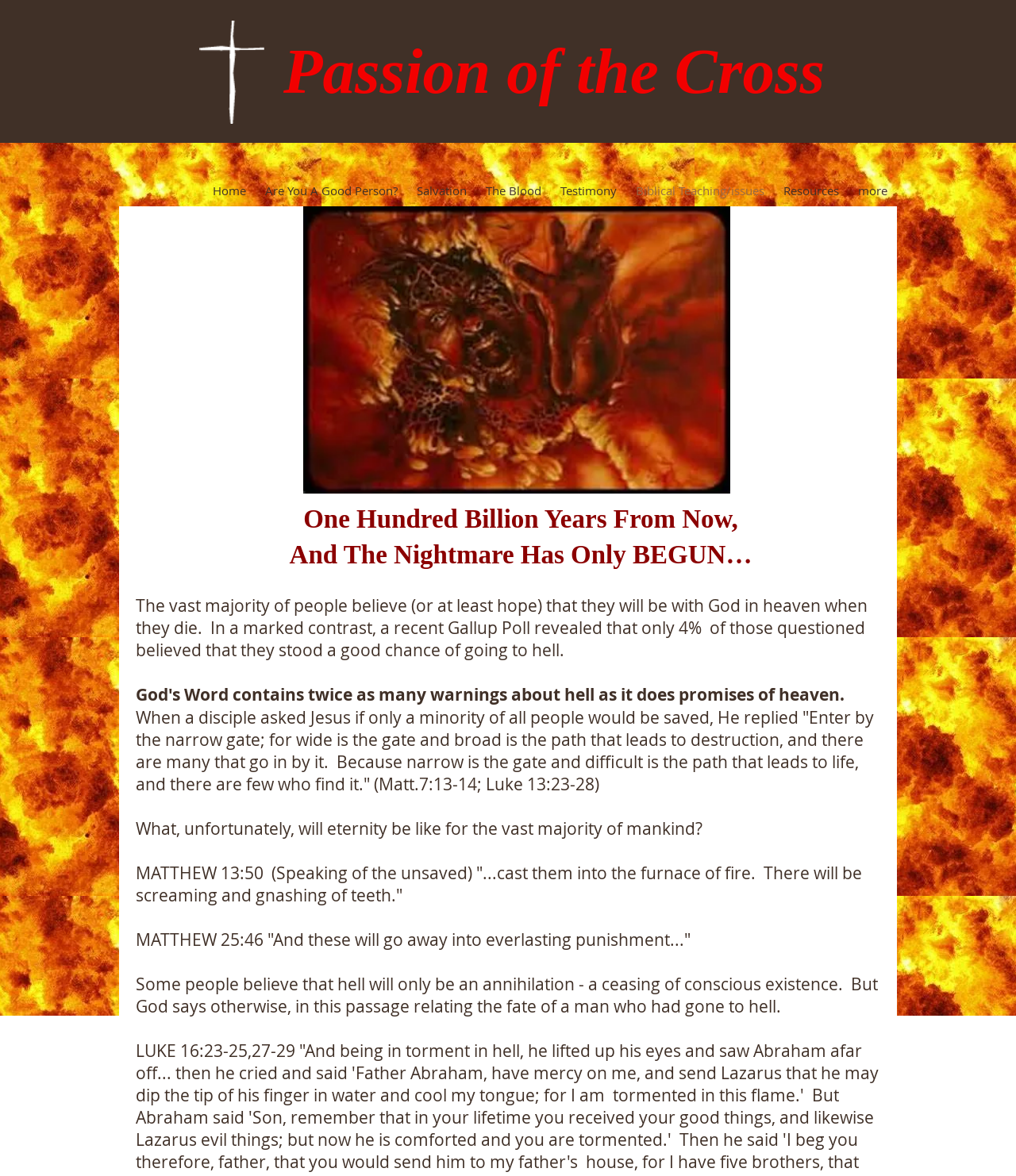Please find the top heading of the webpage and generate its text.

Passion of the Cross